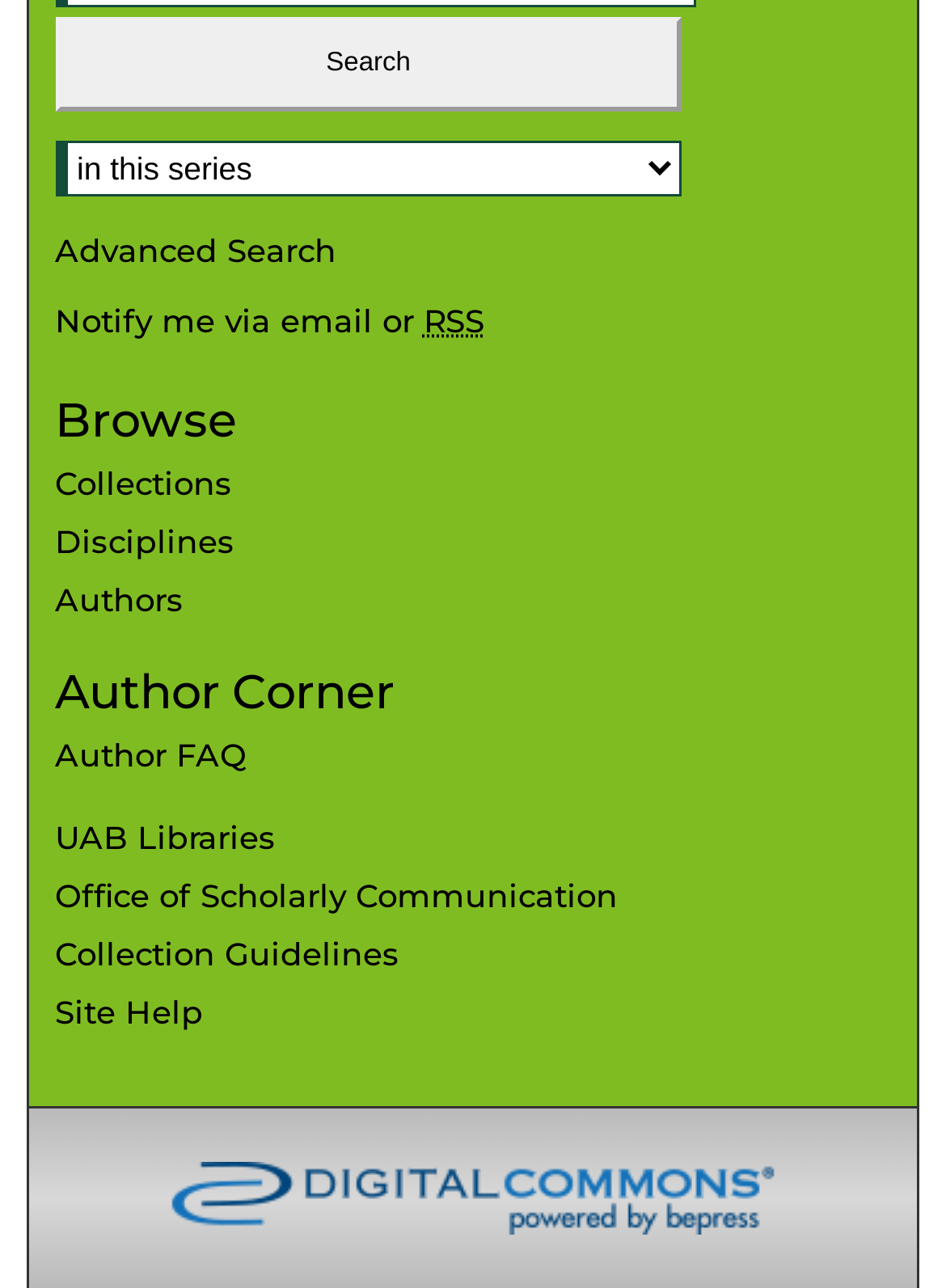Provide a one-word or one-phrase answer to the question:
What is the relationship between this website and 'Elsevier - Digital Commons'?

Partnership